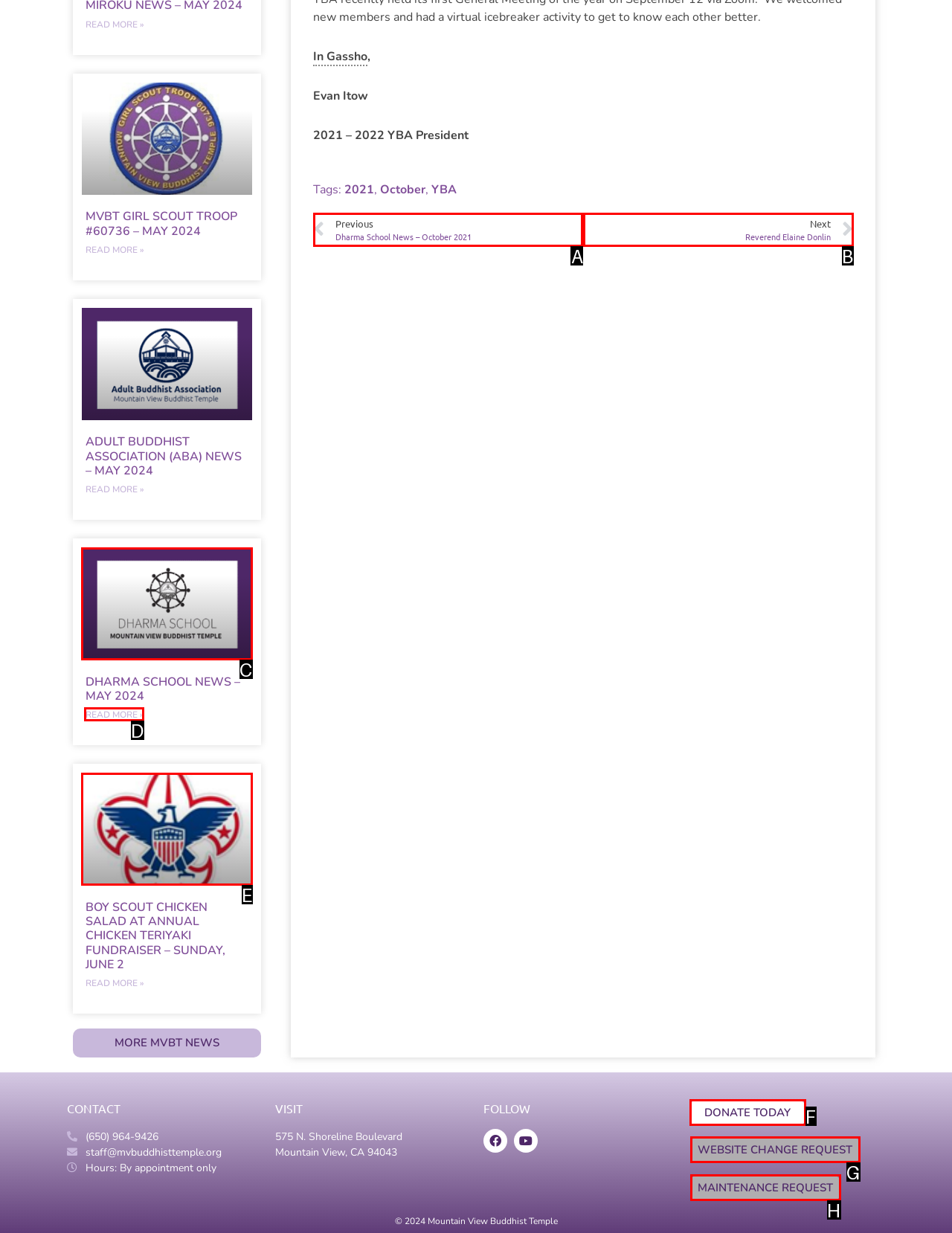Identify the letter of the UI element I need to click to carry out the following instruction: Read more about Dharma School News – May 2024

D